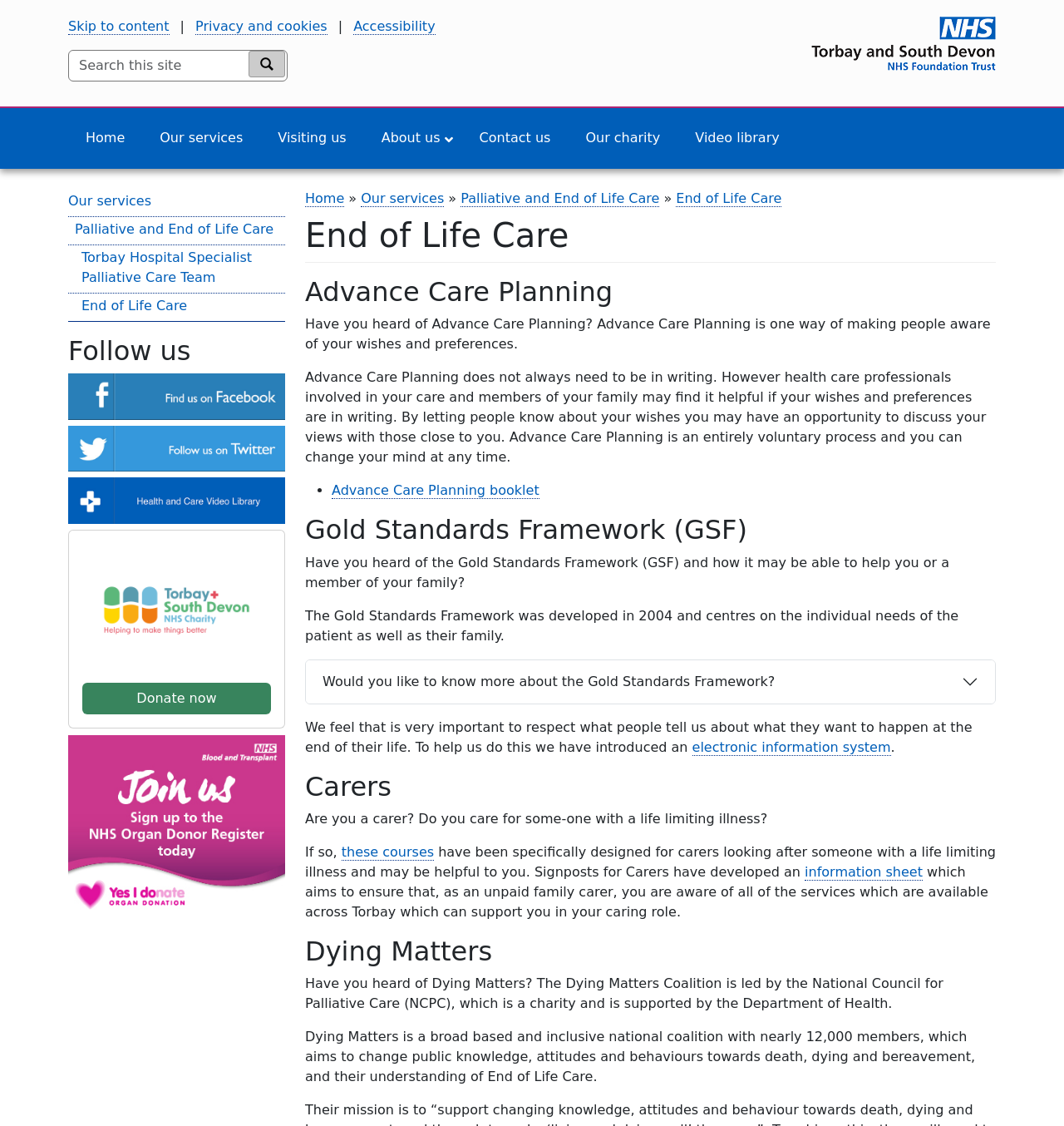What is the name of the charity that supports the Dying Matters Coalition?
Answer the question in as much detail as possible.

I found the answer by reading the static text element that describes the Dying Matters Coalition, which is led by the National Council for Palliative Care (NCPC), a charity.